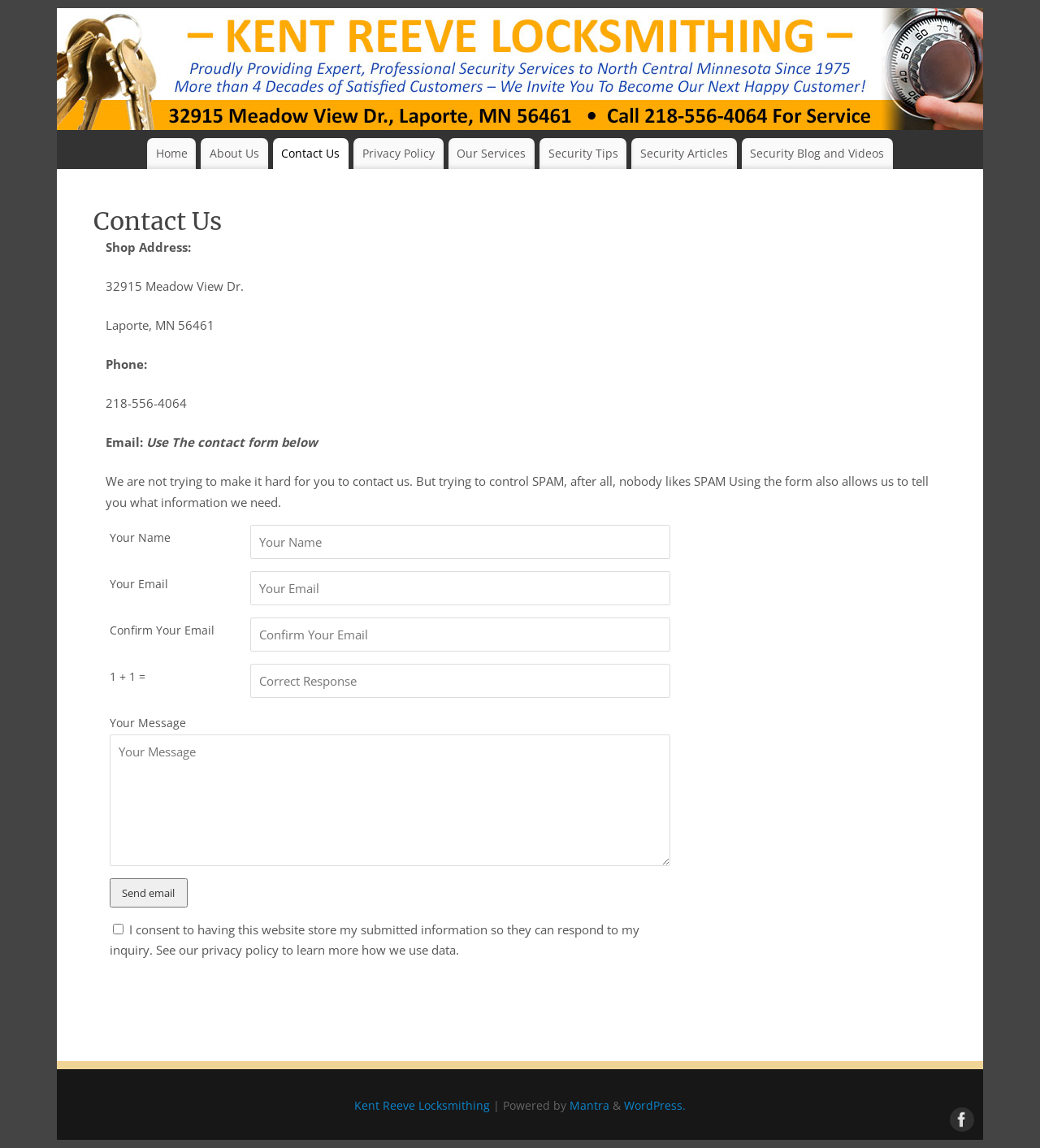Please locate the bounding box coordinates of the element that should be clicked to achieve the given instruction: "Click the Send email button".

[0.105, 0.765, 0.18, 0.79]